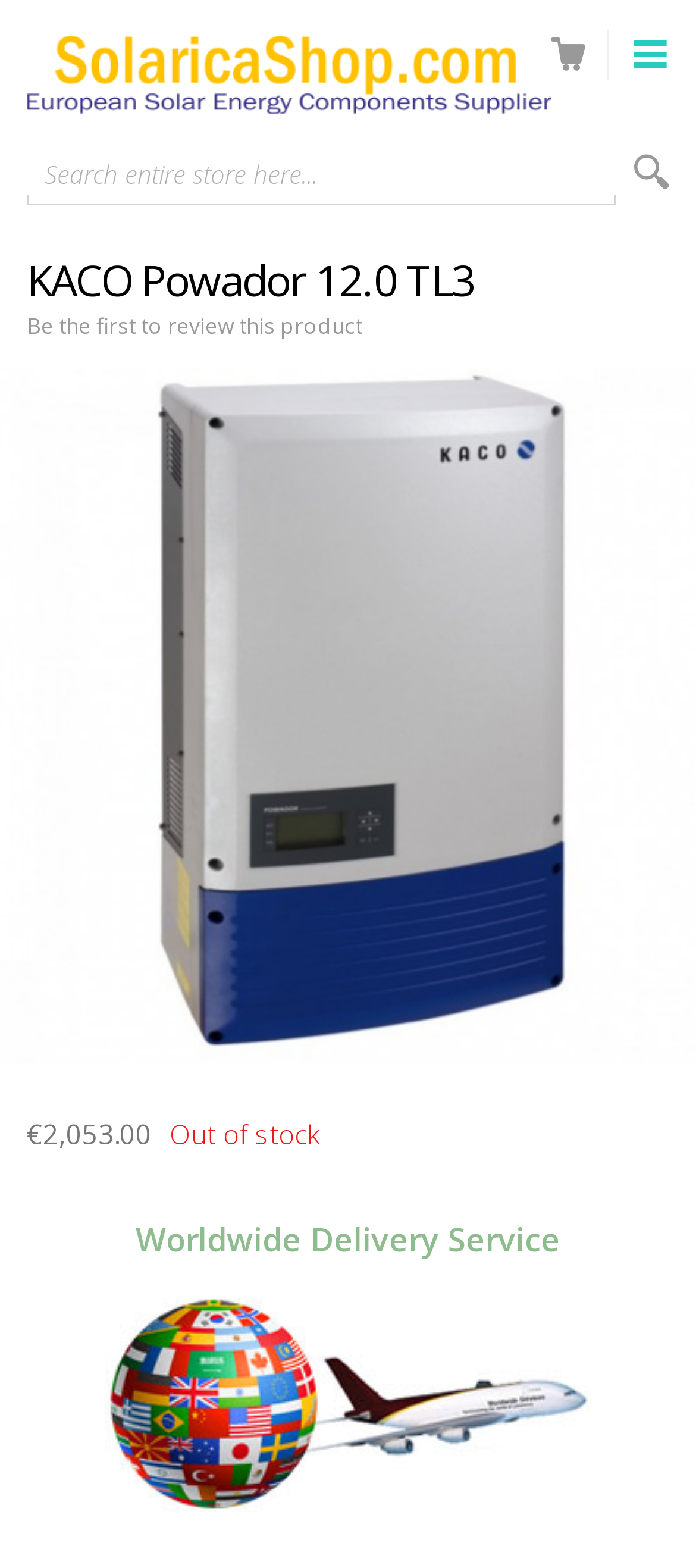Generate the main heading text from the webpage.

KACO Powador 12.0 TL3